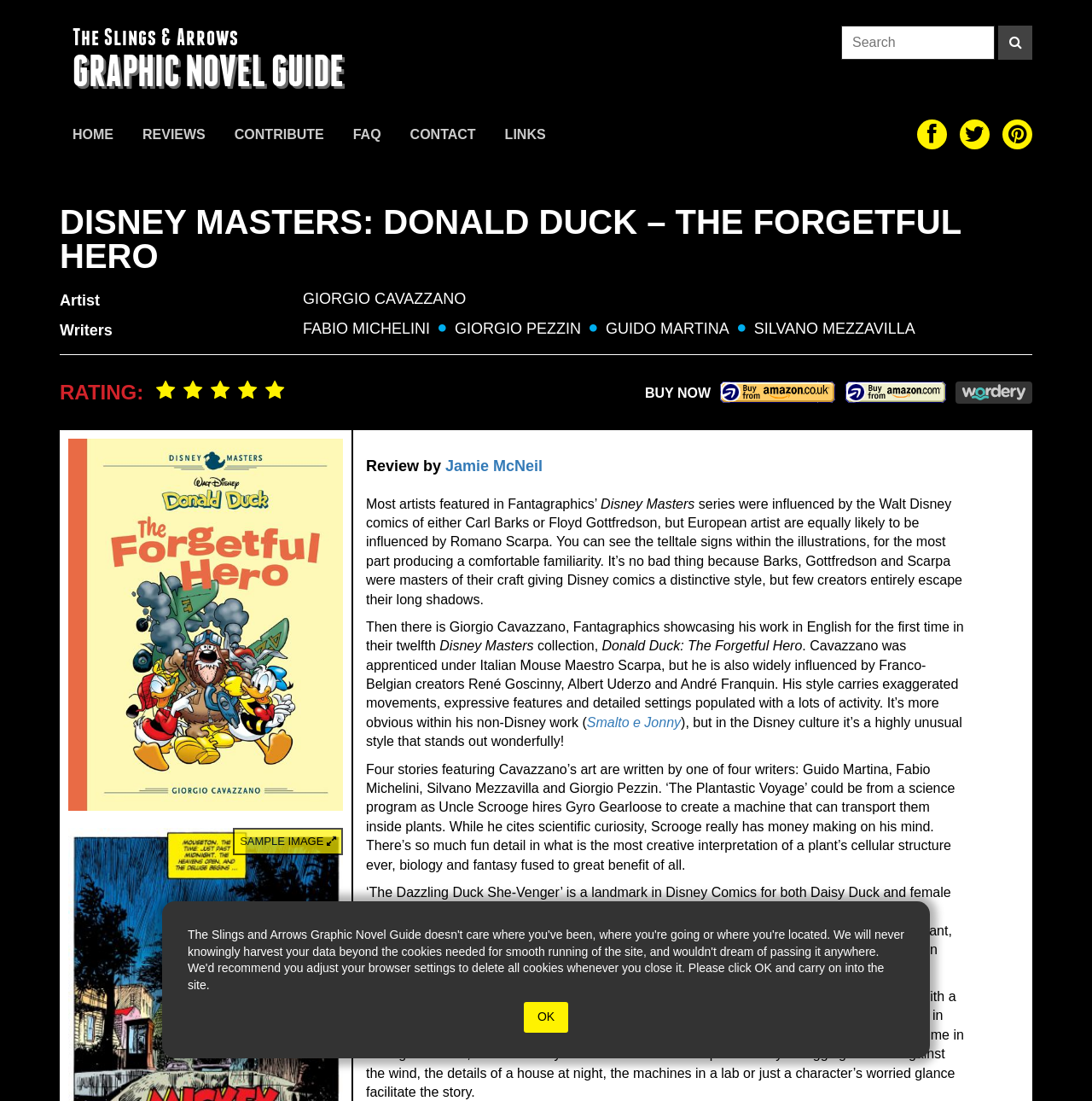Find and indicate the bounding box coordinates of the region you should select to follow the given instruction: "Search for something".

[0.77, 0.023, 0.945, 0.054]